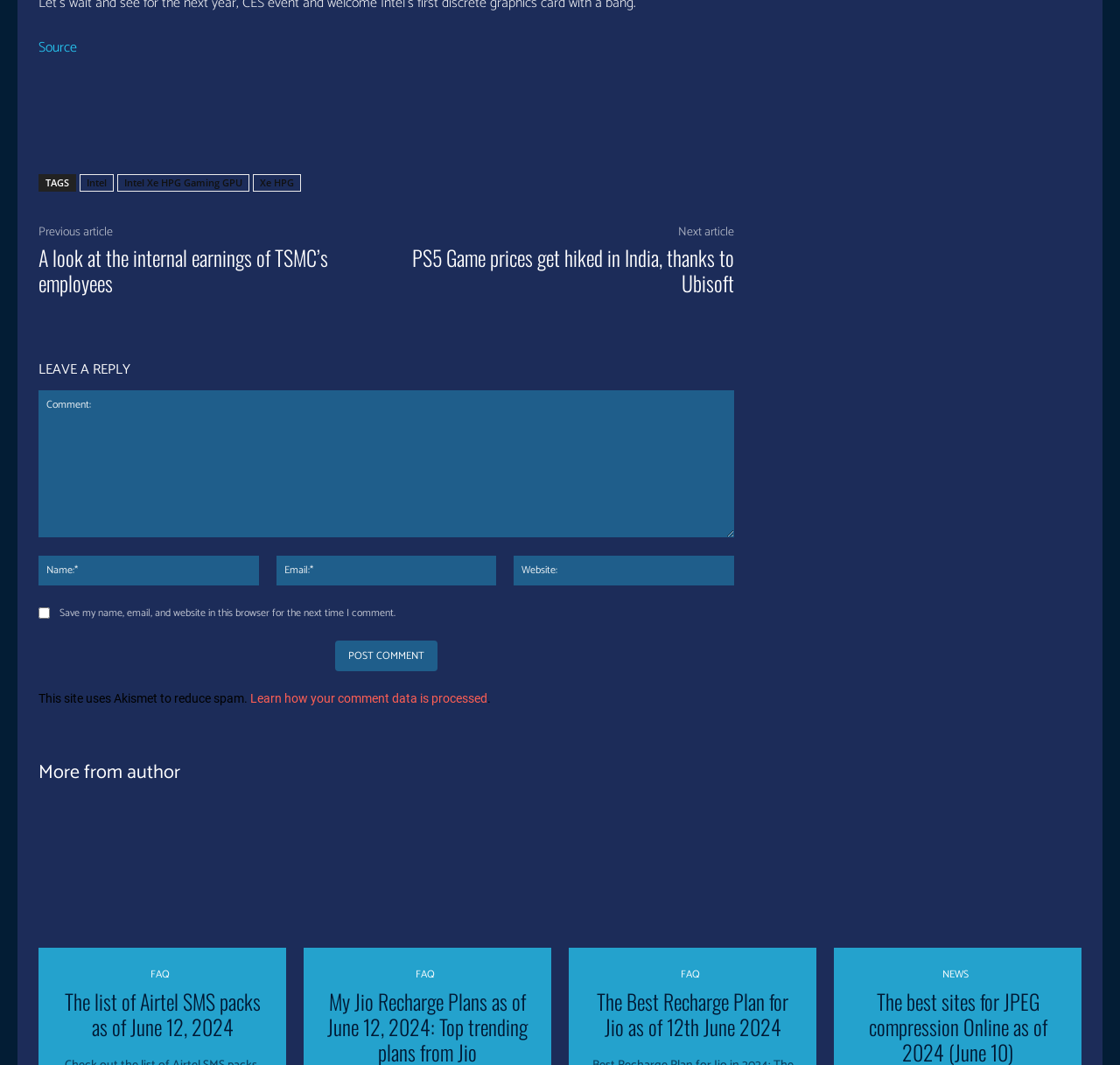Identify the bounding box of the HTML element described as: "parent_node: Website: name="url" placeholder="Website:"".

[0.459, 0.521, 0.655, 0.549]